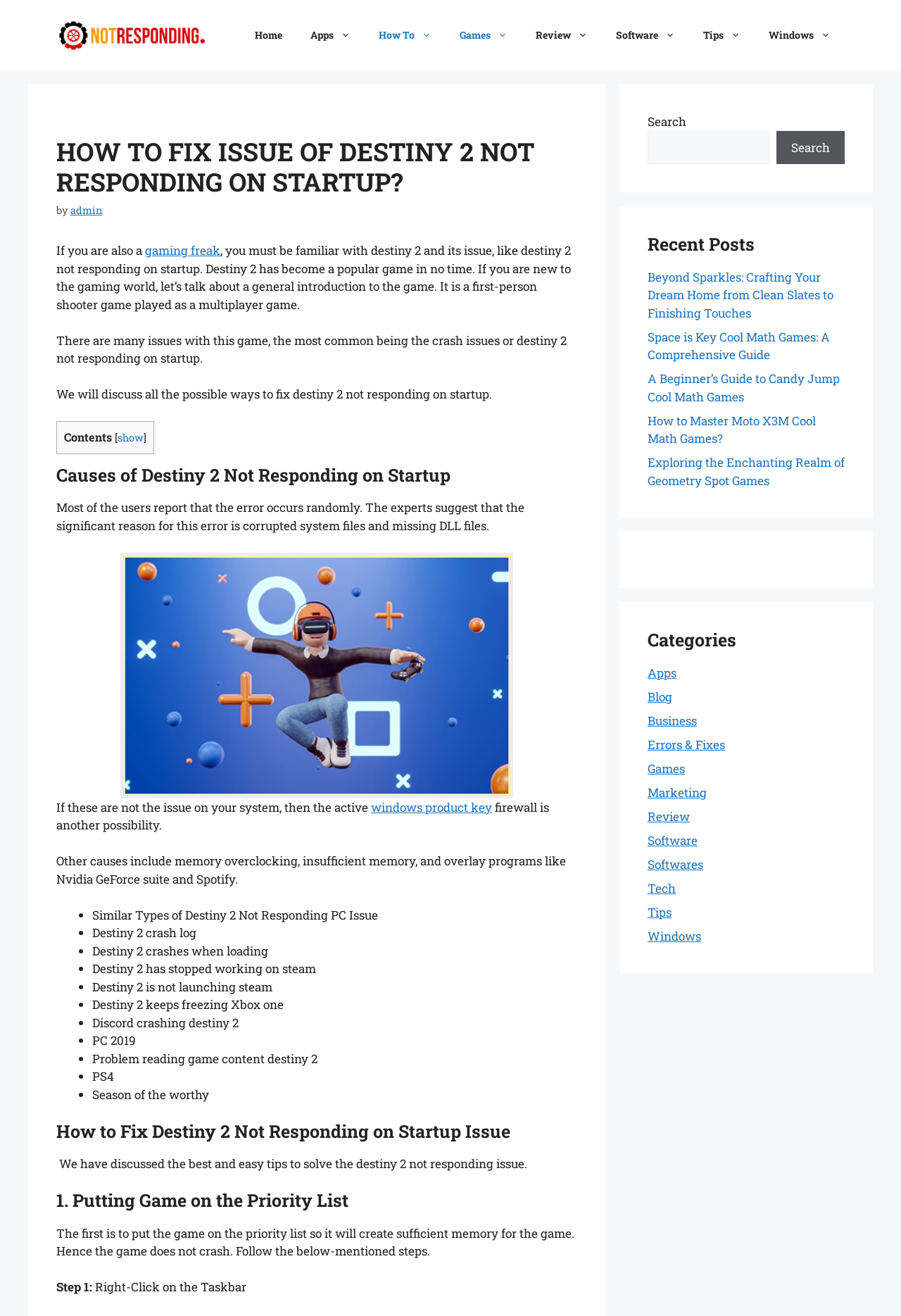Locate the coordinates of the bounding box for the clickable region that fulfills this instruction: "Search for a keyword".

[0.719, 0.099, 0.854, 0.125]